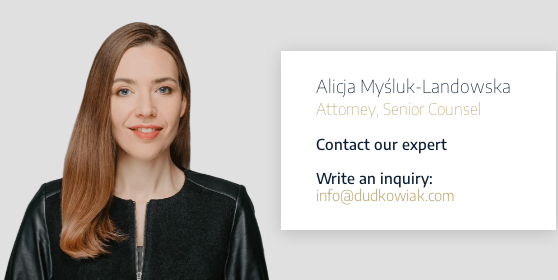What is the tone of Alicja Myśluk-Landowska's facial expression?
Based on the screenshot, answer the question with a single word or phrase.

Confident